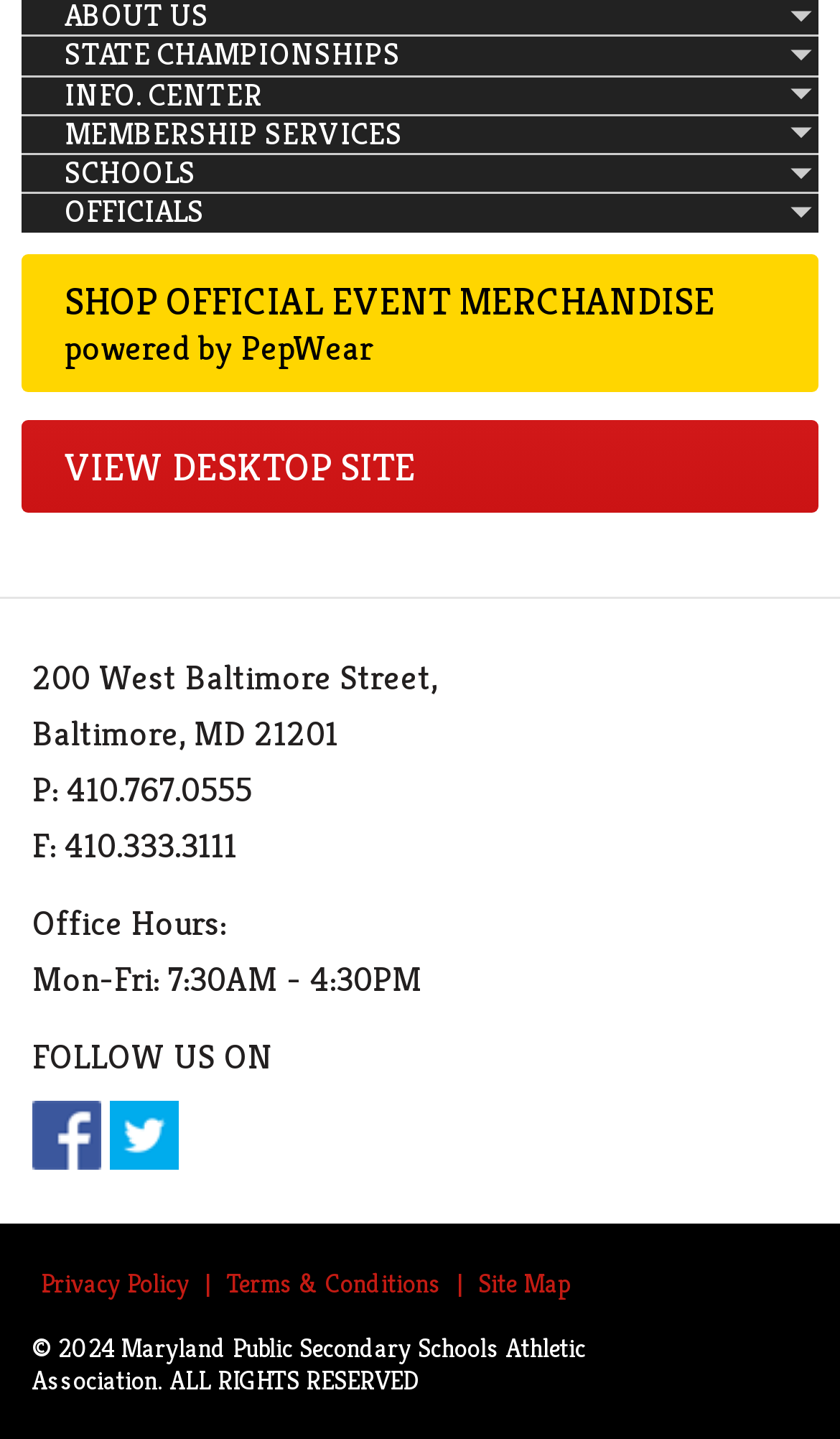What is the phone number of the office?
Refer to the image and provide a concise answer in one word or phrase.

410.767.0555